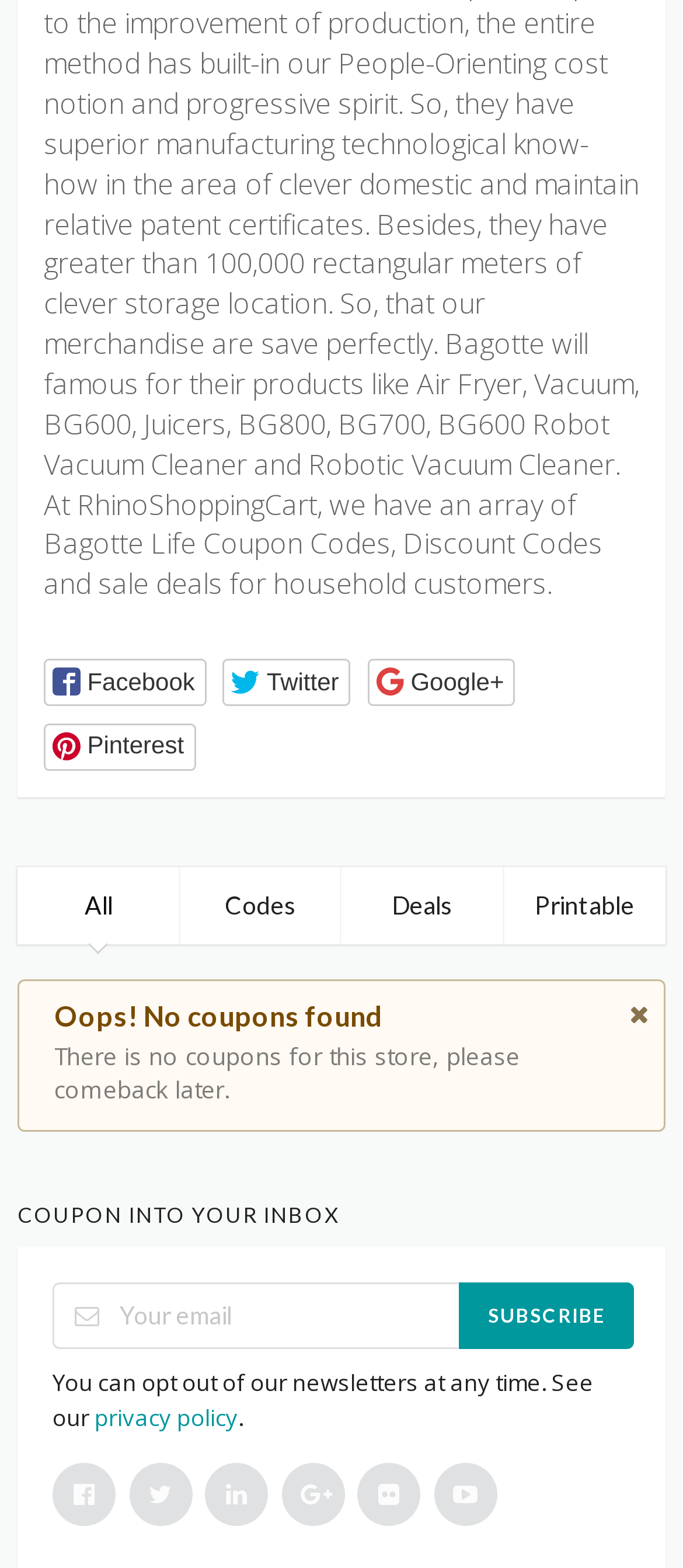Could you specify the bounding box coordinates for the clickable section to complete the following instruction: "Go to the 'Travel Guides' page"?

None